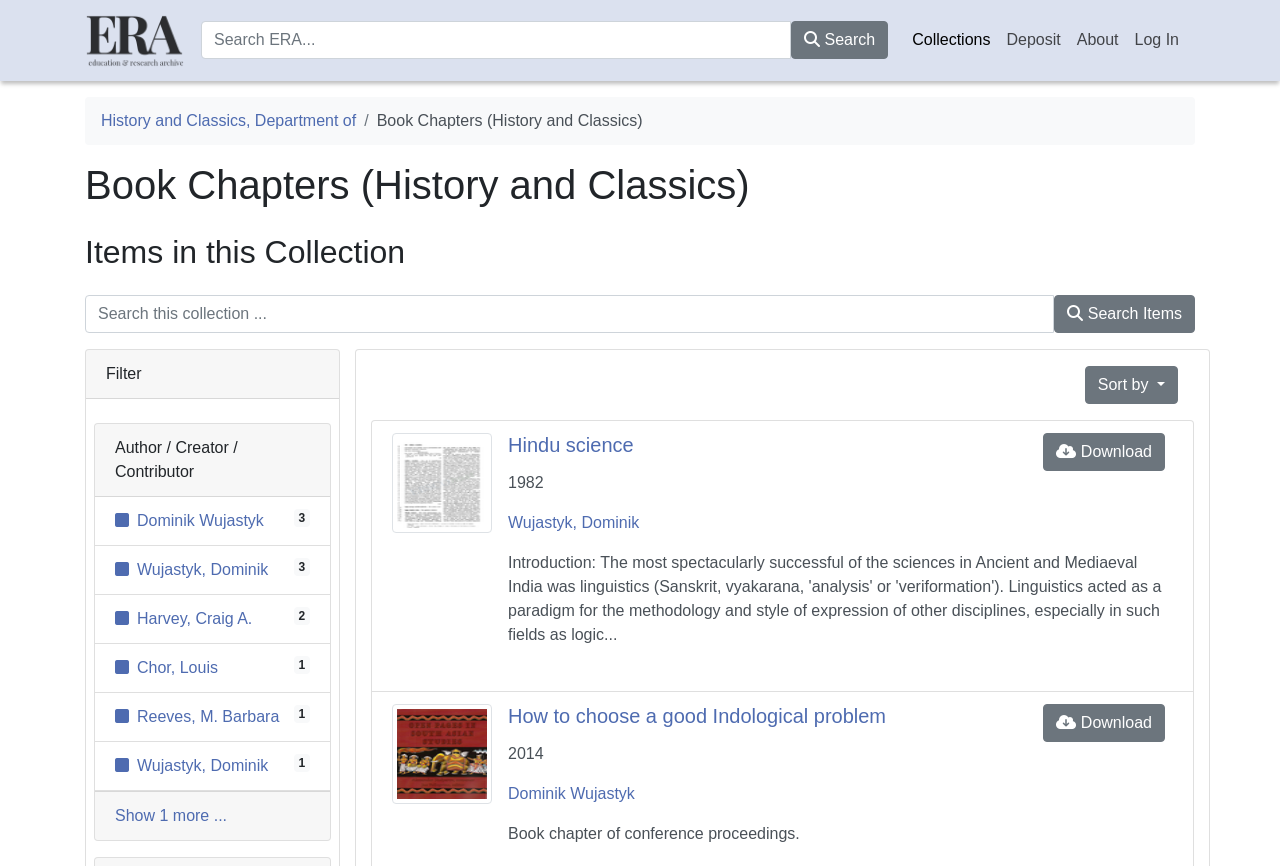Determine the bounding box coordinates of the region that needs to be clicked to achieve the task: "Click on Collections".

[0.706, 0.024, 0.78, 0.07]